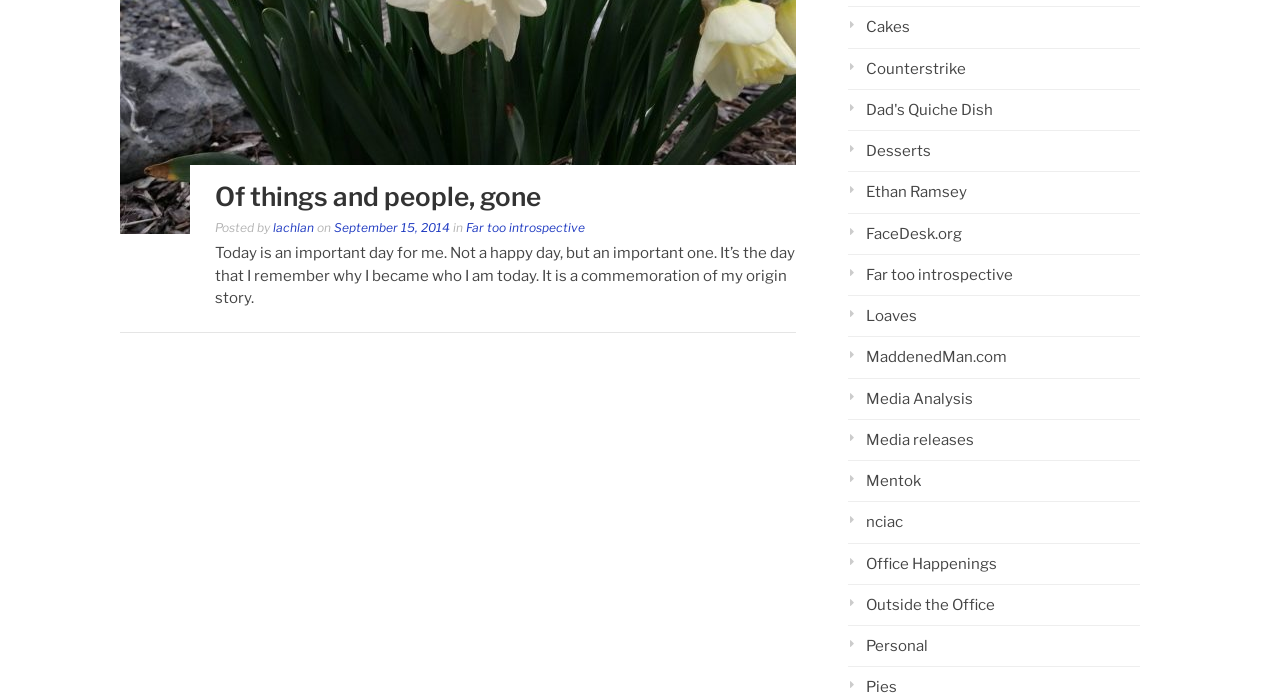What is the category of the link 'Dad's Quiche Dish'?
Look at the image and respond with a single word or a short phrase.

Food